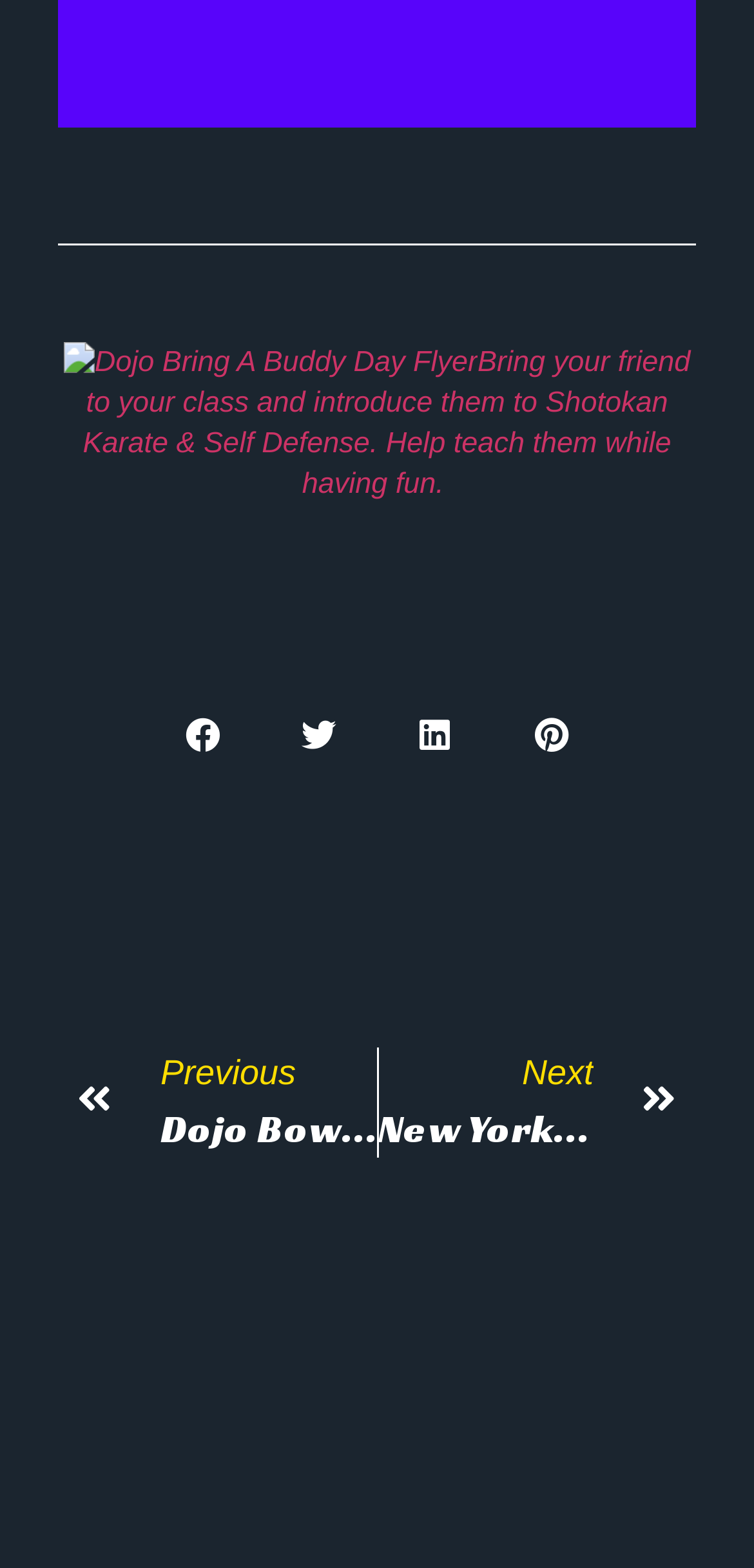What is the type of karate mentioned?
Make sure to answer the question with a detailed and comprehensive explanation.

The type of karate mentioned is 'Shotokan Karate' which can be inferred from the description 'Bring your friend to your class and introduce them to Shotokan Karate & Self Defense.'